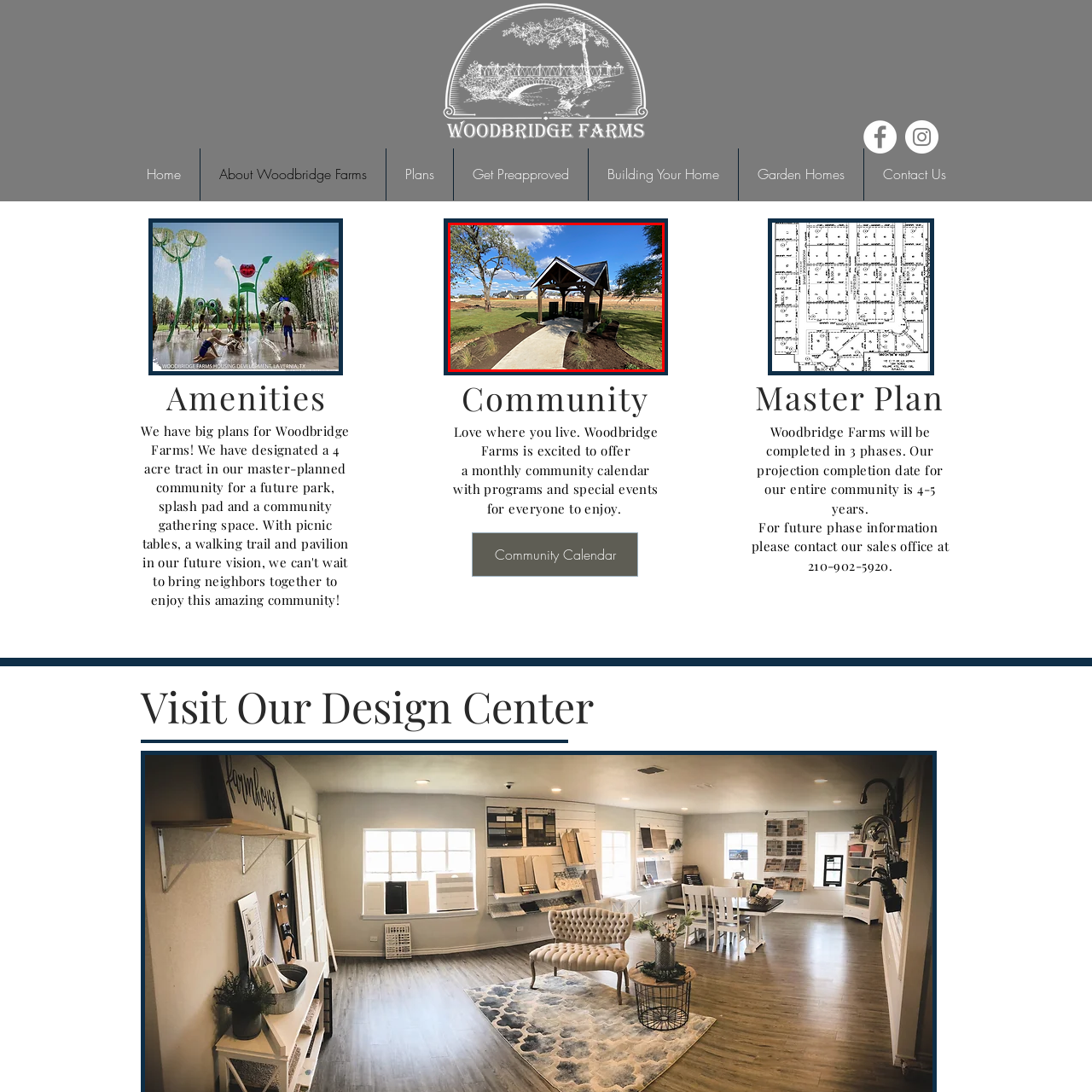Analyze the content inside the red box, What is the purpose of the paved pathway? Provide a short answer using a single word or phrase.

Leads to the pavilion